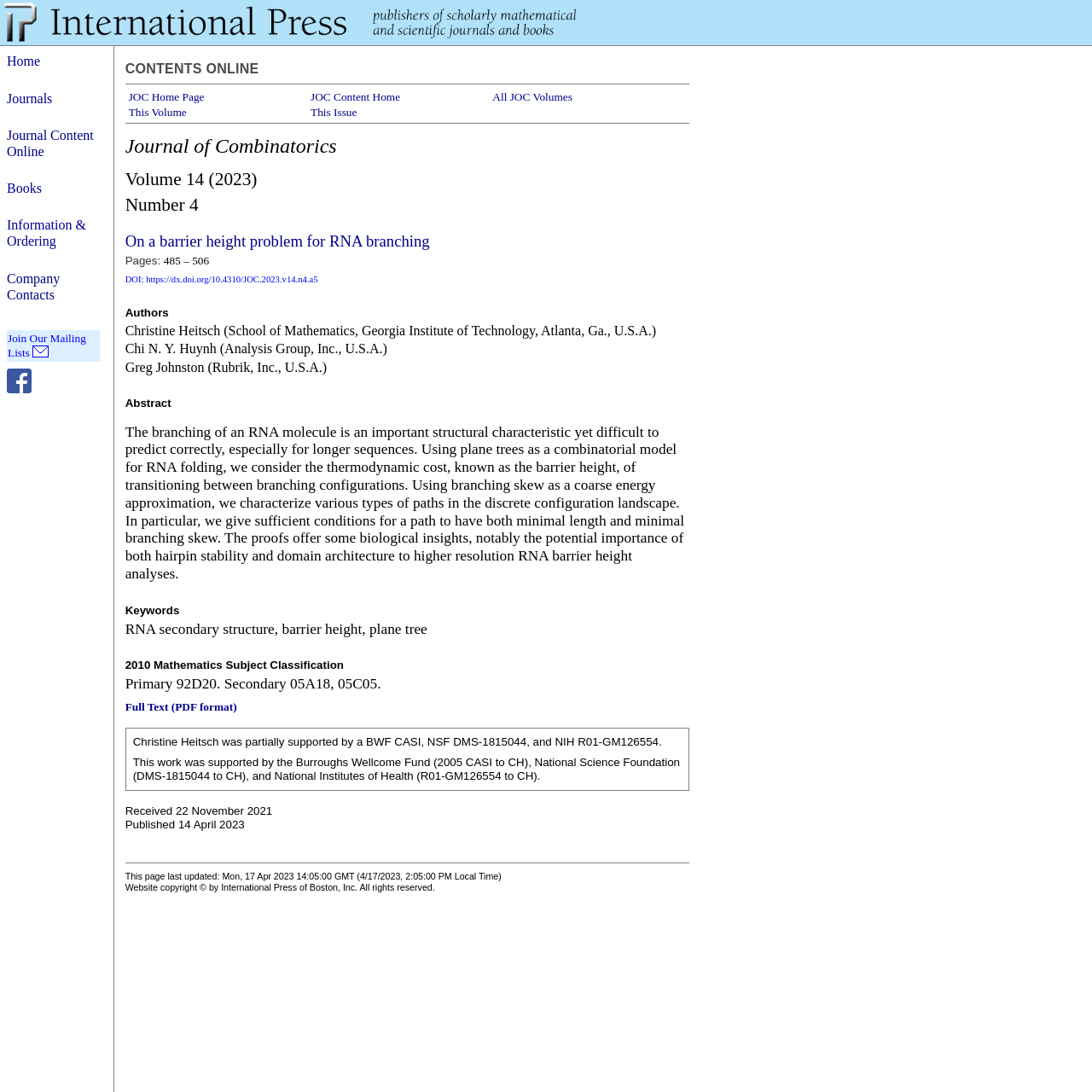Locate the bounding box coordinates of the item that should be clicked to fulfill the instruction: "Go to Home page".

[0.006, 0.049, 0.037, 0.063]